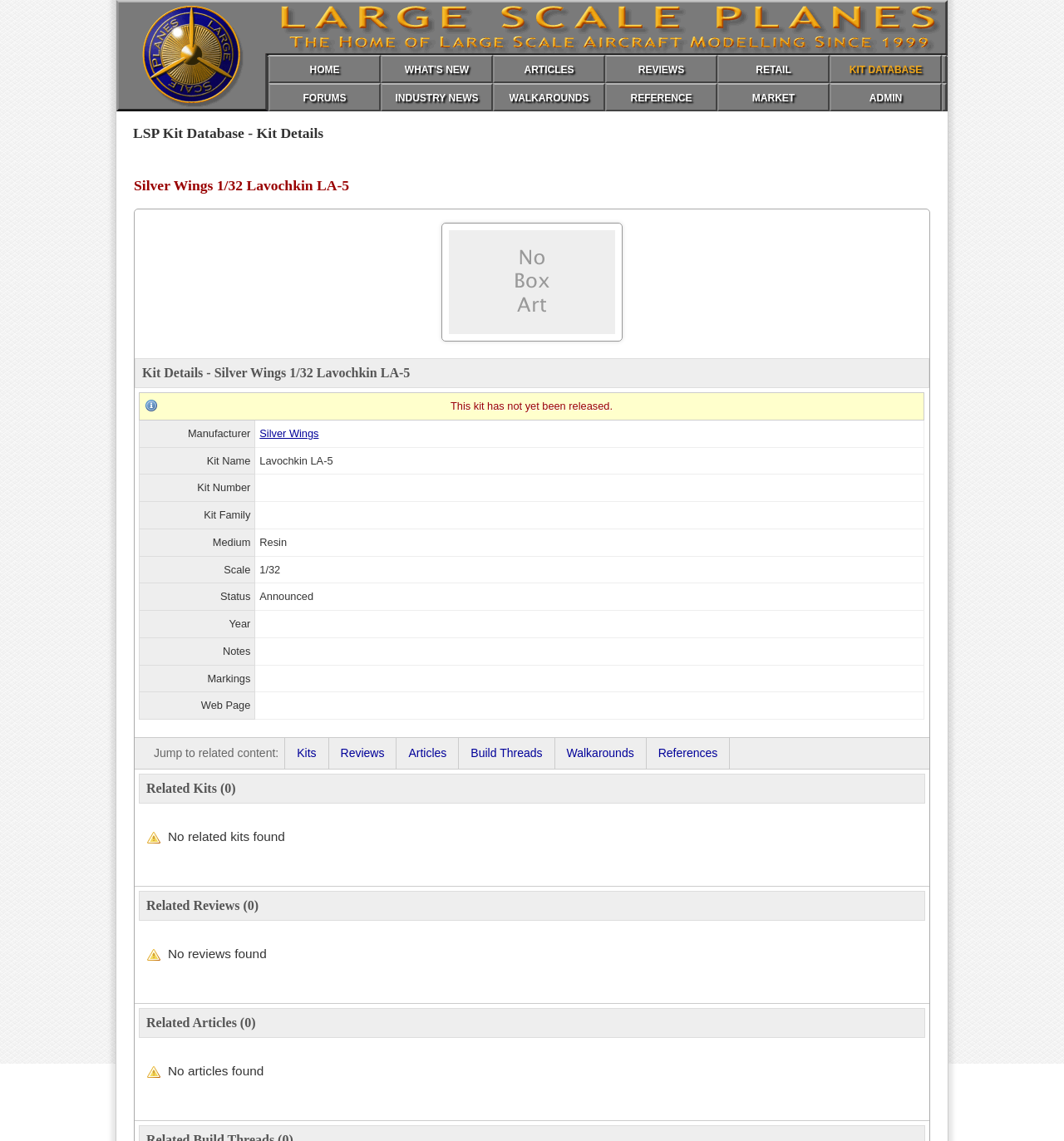Please identify the bounding box coordinates of the element's region that should be clicked to execute the following instruction: "Click on the 'HOME' link". The bounding box coordinates must be four float numbers between 0 and 1, i.e., [left, top, right, bottom].

[0.252, 0.048, 0.358, 0.073]